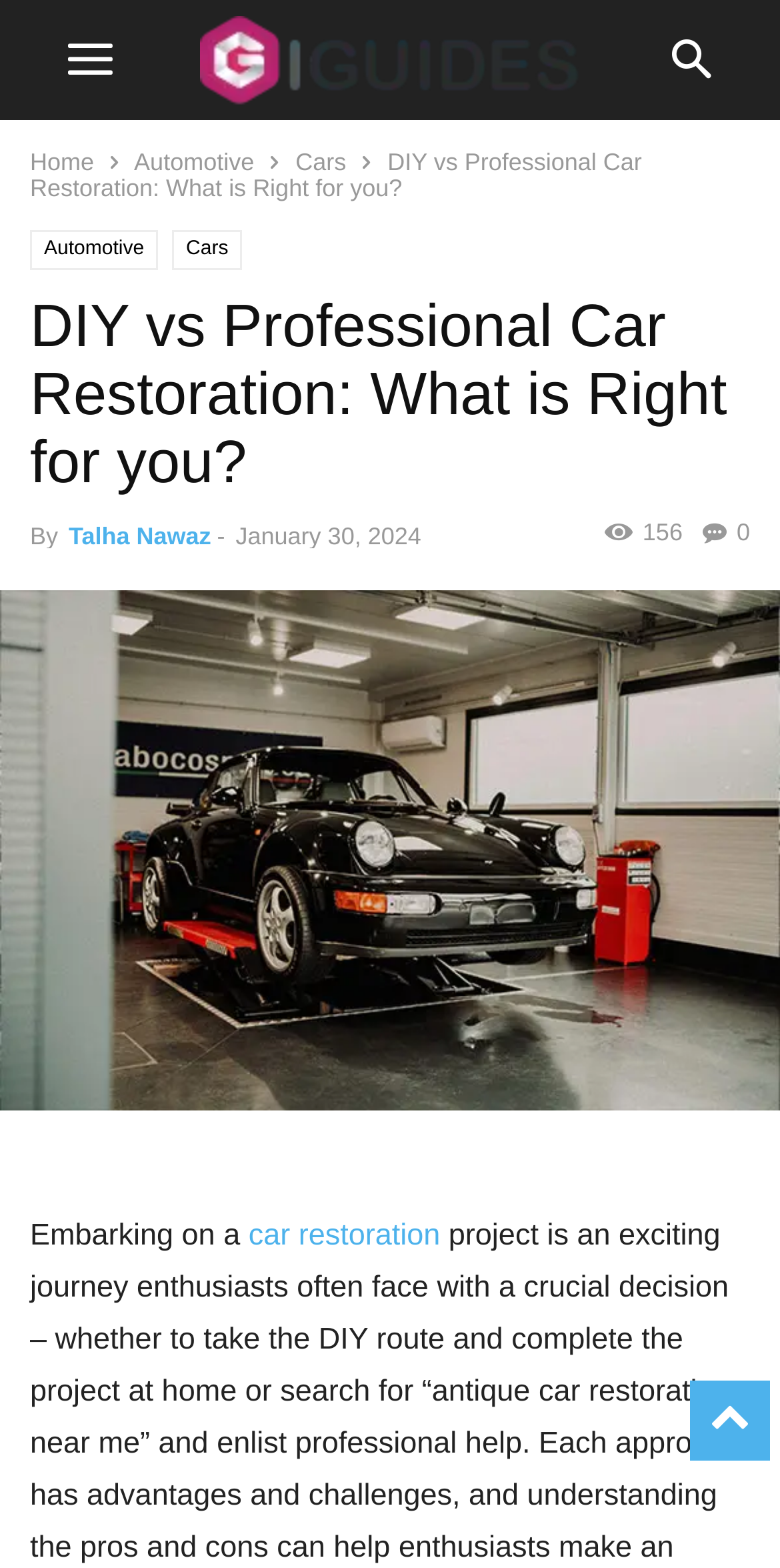Who is the author of the article?
Provide an in-depth and detailed explanation in response to the question.

I looked for the author's name in the article section, and found it next to the 'By' text, which is 'Talha Nawaz'.